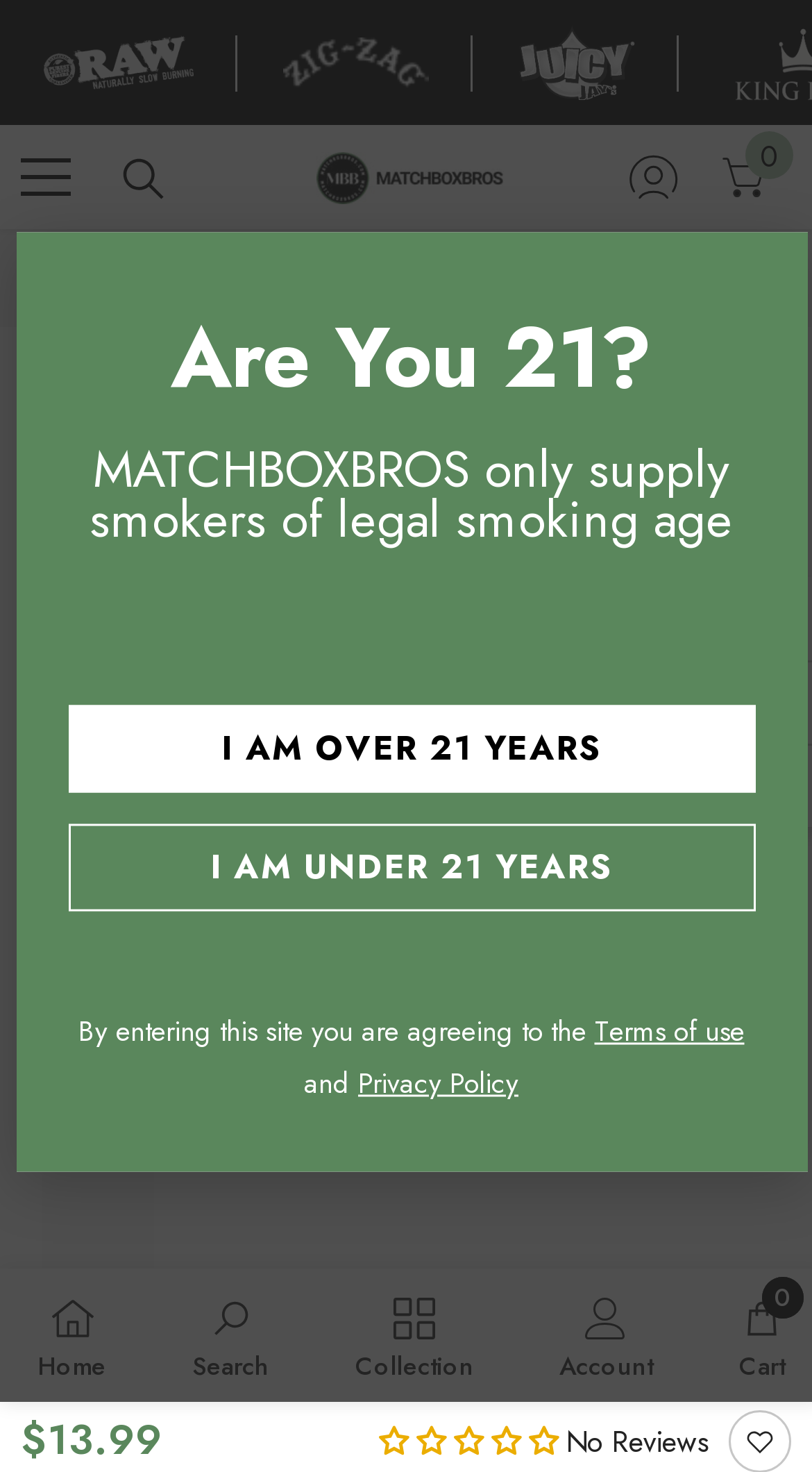What is the age requirement to enter this site?
Give a single word or phrase answer based on the content of the image.

21 years